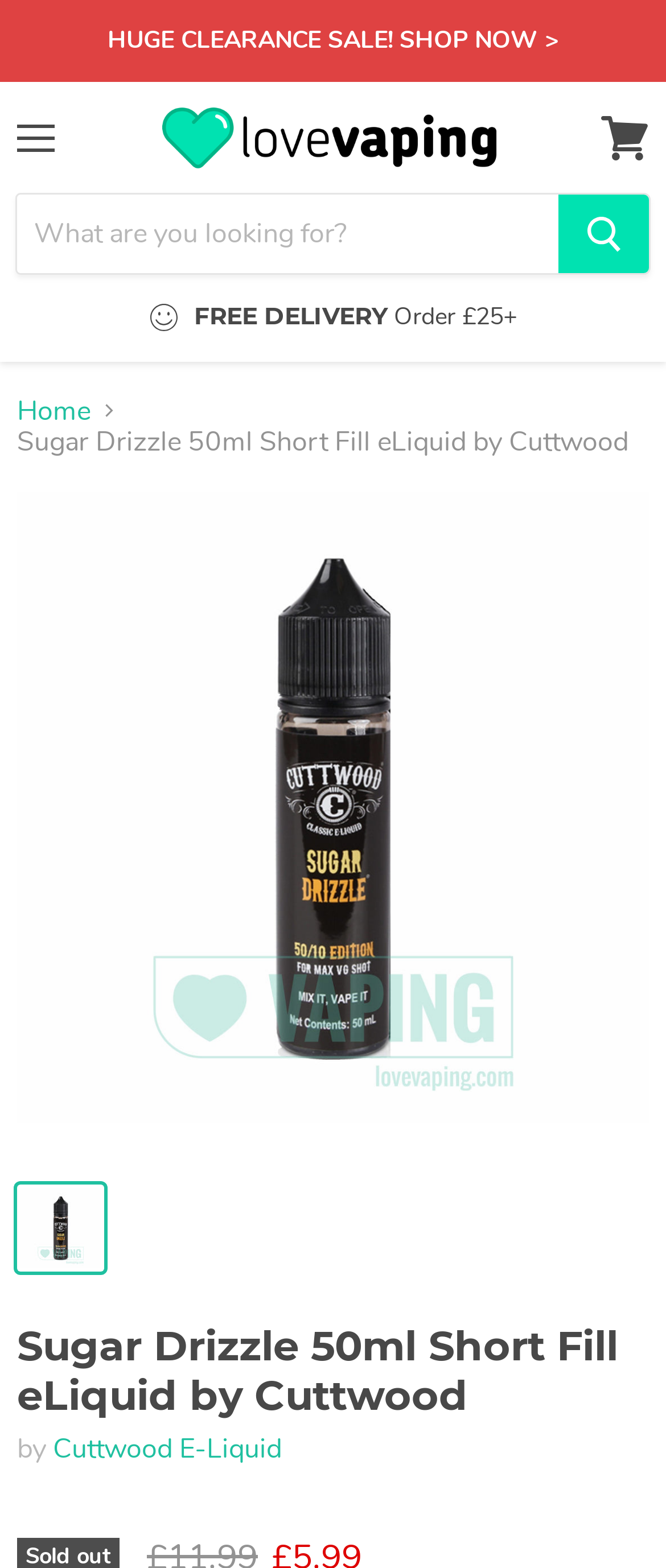Given the description of a UI element: "Cuttwood E-Liquid", identify the bounding box coordinates of the matching element in the webpage screenshot.

[0.079, 0.89, 0.423, 0.914]